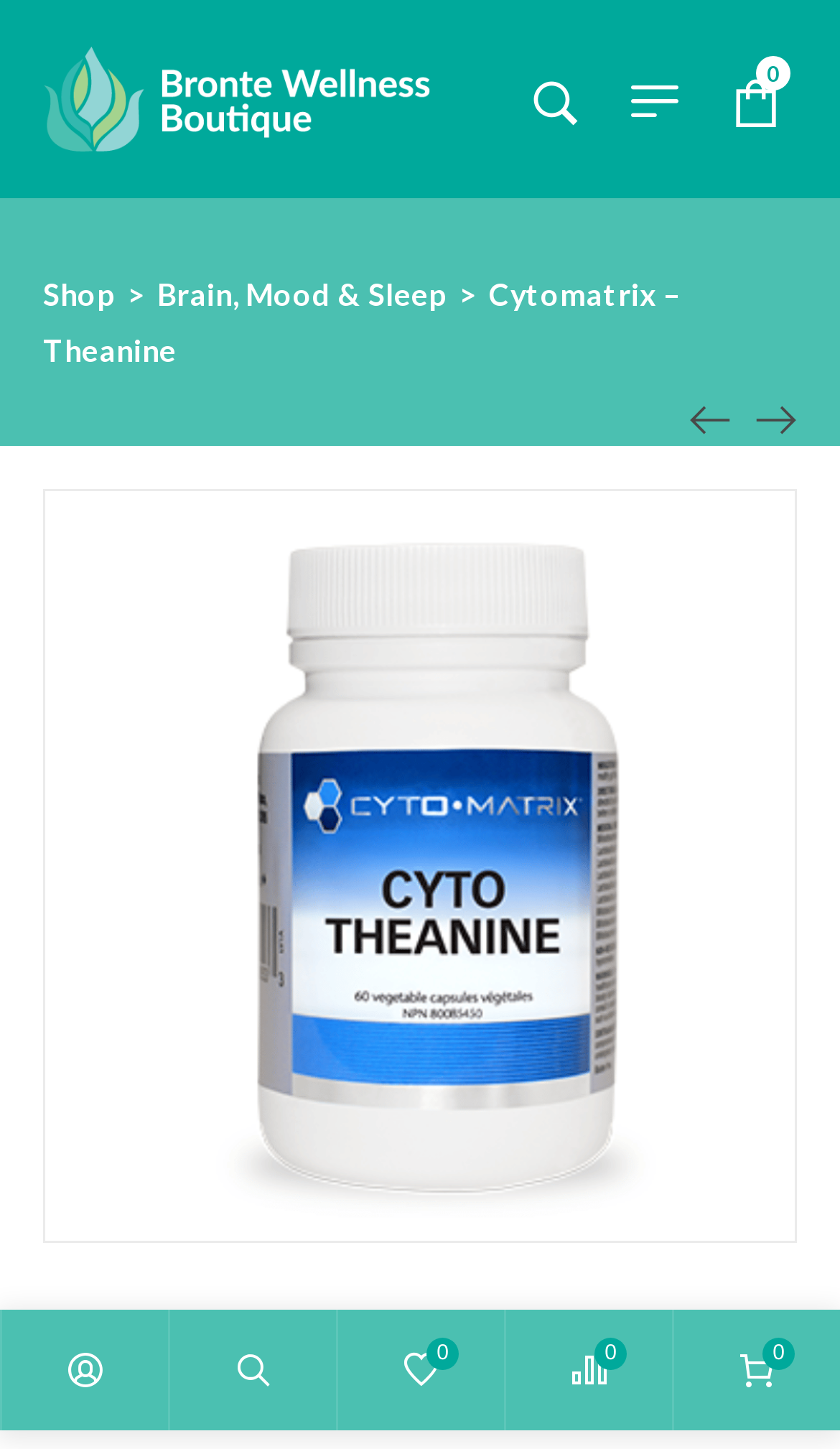What is the product name?
Based on the visual, give a brief answer using one word or a short phrase.

Cytomatrix – Theanine